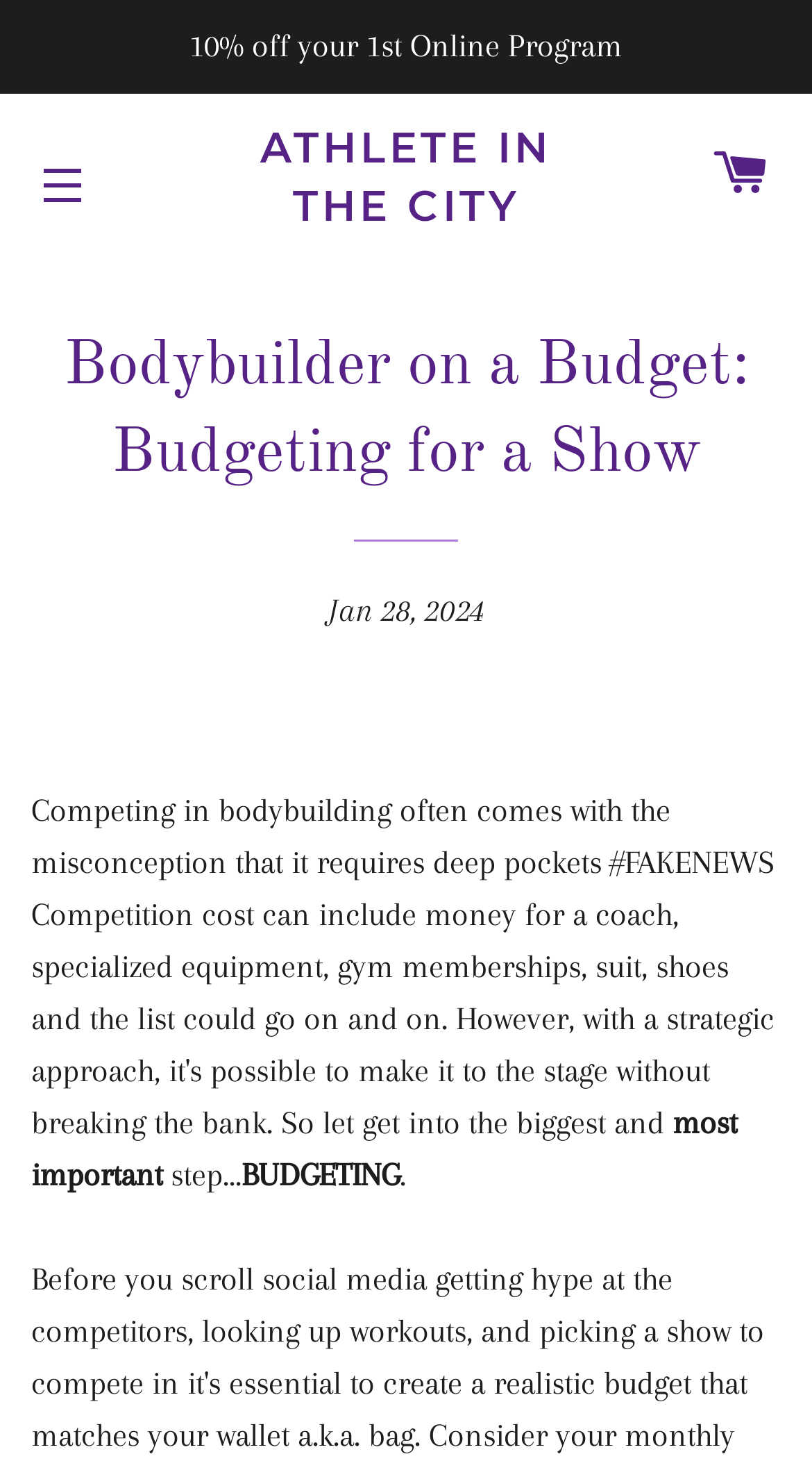Give the bounding box coordinates for the element described as: "Site navigation".

[0.013, 0.091, 0.141, 0.163]